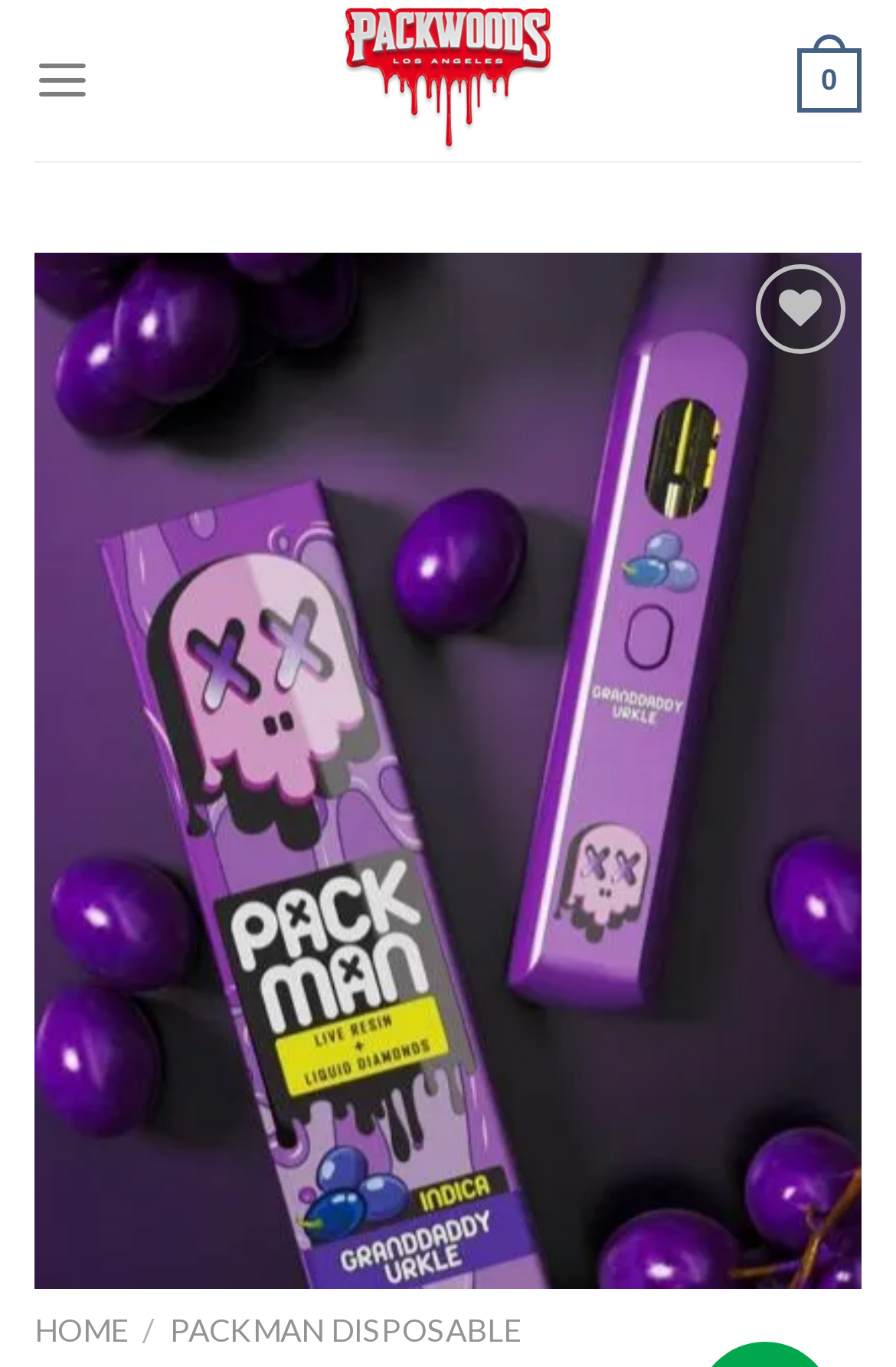What is the website's domain?
Please interpret the details in the image and answer the question thoroughly.

I determined the website's domain by looking at the link element at the top of the page, which has the text 'packwoodsdisposable.org' and is located at coordinates [0.244, 0.0, 0.756, 0.118].